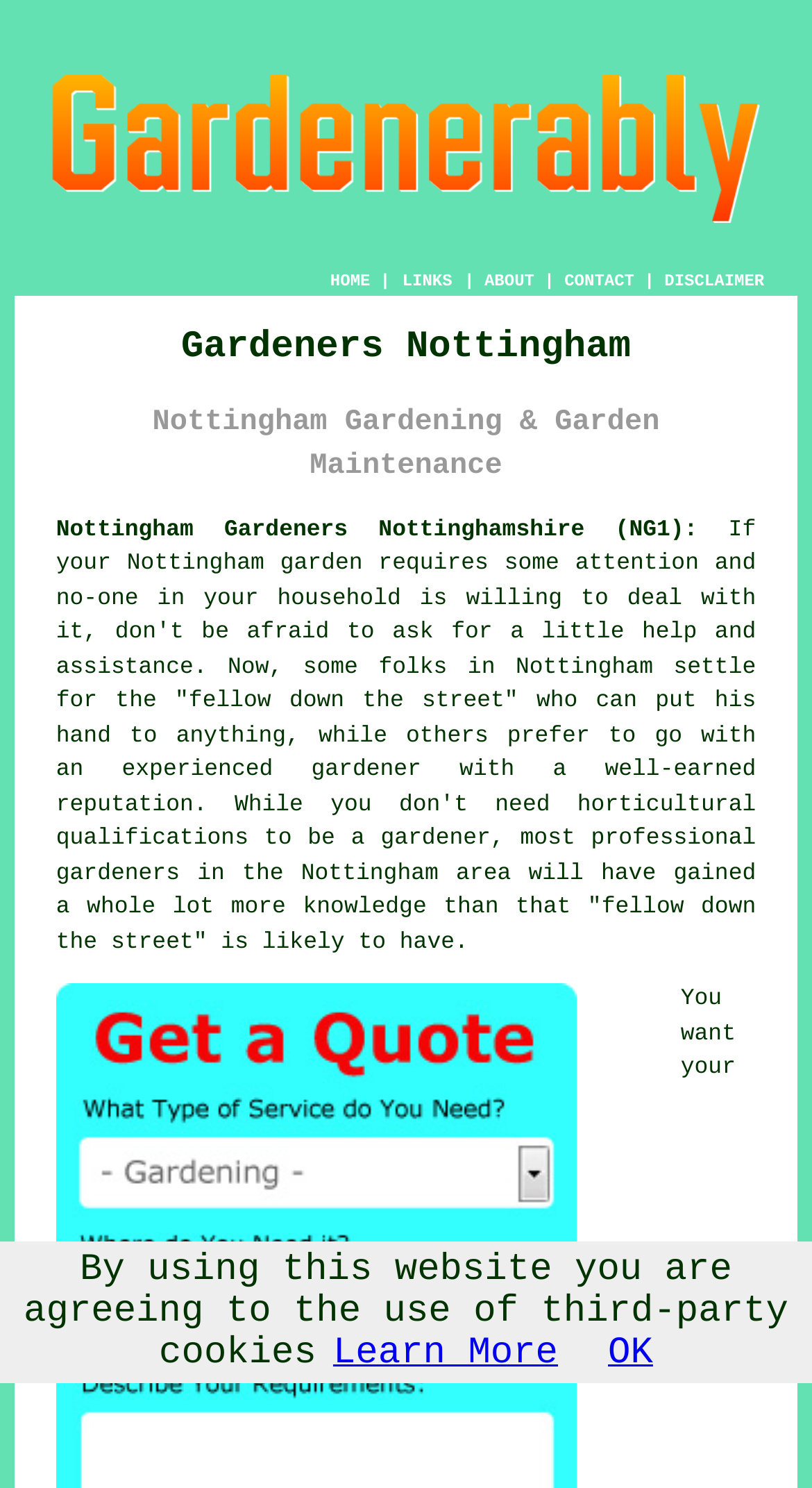Calculate the bounding box coordinates for the UI element based on the following description: "Learn More". Ensure the coordinates are four float numbers between 0 and 1, i.e., [left, top, right, bottom].

[0.41, 0.896, 0.687, 0.924]